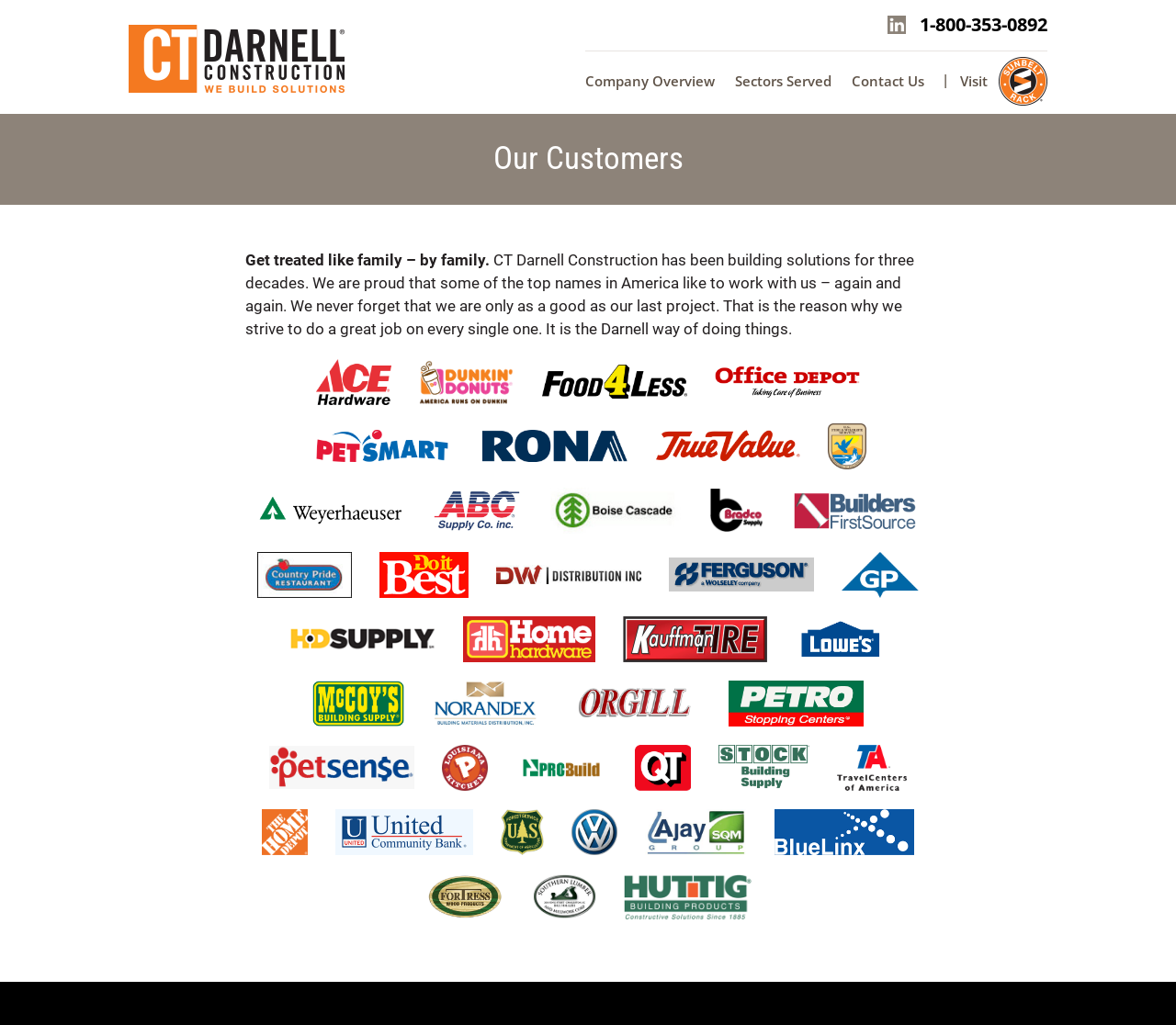Detail the webpage's structure and highlights in your description.

This webpage is about CT Darnell Construction, a company that builds solutions for its customers. At the top, there is a logo and a link to the company's website. On the top-right corner, there is a phone number and a link to visit the company's website.

Below the top section, there is a main content area that takes up most of the page. The title "Our Customers" is prominently displayed, followed by a tagline "Get treated like family – by family." A brief paragraph describes the company's commitment to quality, on-time delivery, and pricing consistency.

The main content area is divided into two sections. The left section features a list of links to different pages, including "Company Overview", "Sectors Served", "Contact Us", and more. The right section showcases a long list of logos from various companies that CT Darnell Construction has worked with, including Ace Hardware, Dunkin' Donuts, Office Depot, and many others. These logos are arranged in a grid-like pattern, with multiple rows and columns.

Overall, the webpage has a clean and organized layout, with a clear focus on showcasing the company's capabilities and its relationships with various clients.